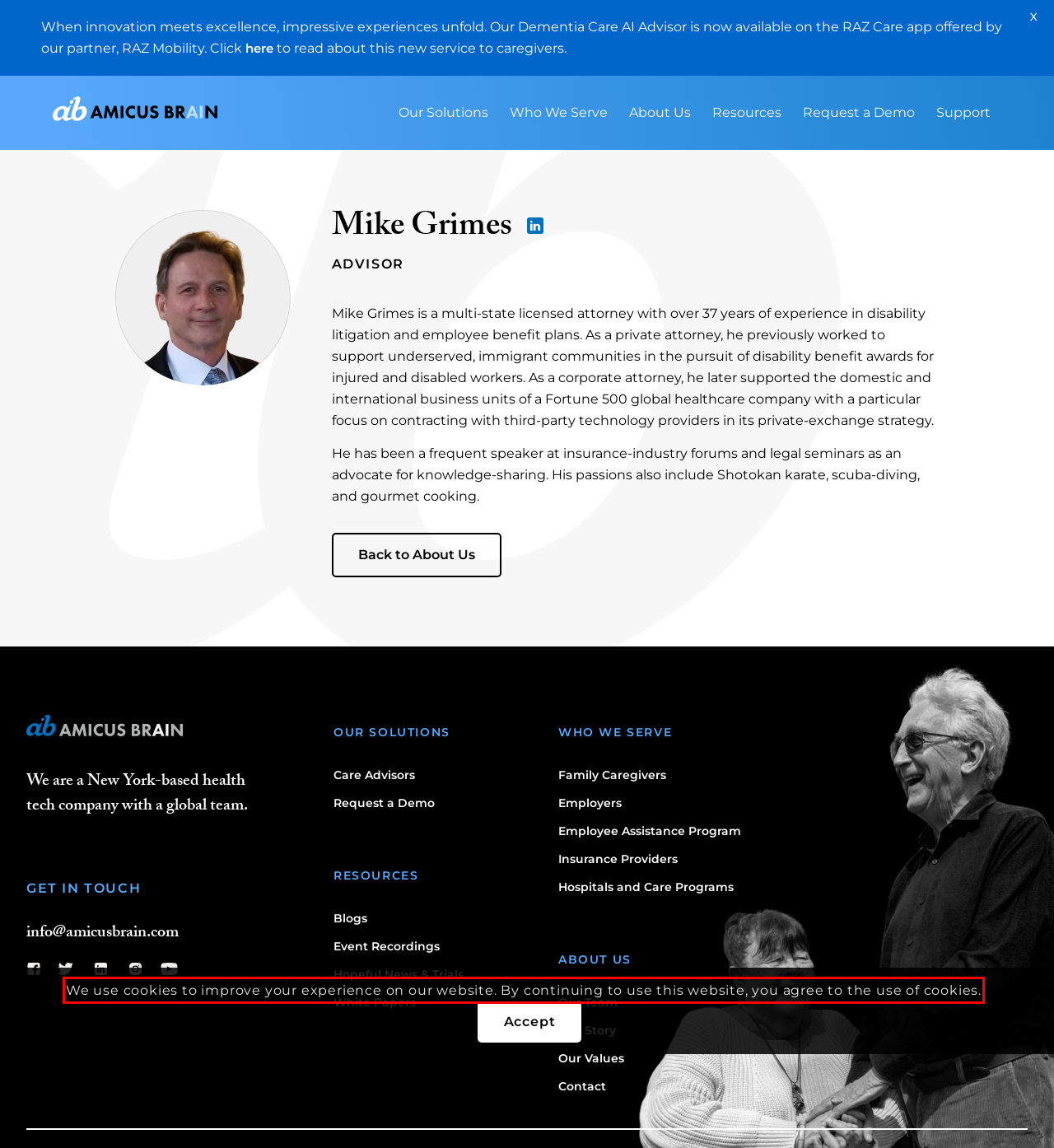Given a screenshot of a webpage with a red bounding box, please identify and retrieve the text inside the red rectangle.

We use cookies to improve your experience on our website. By continuing to use this website, you agree to the use of cookies.